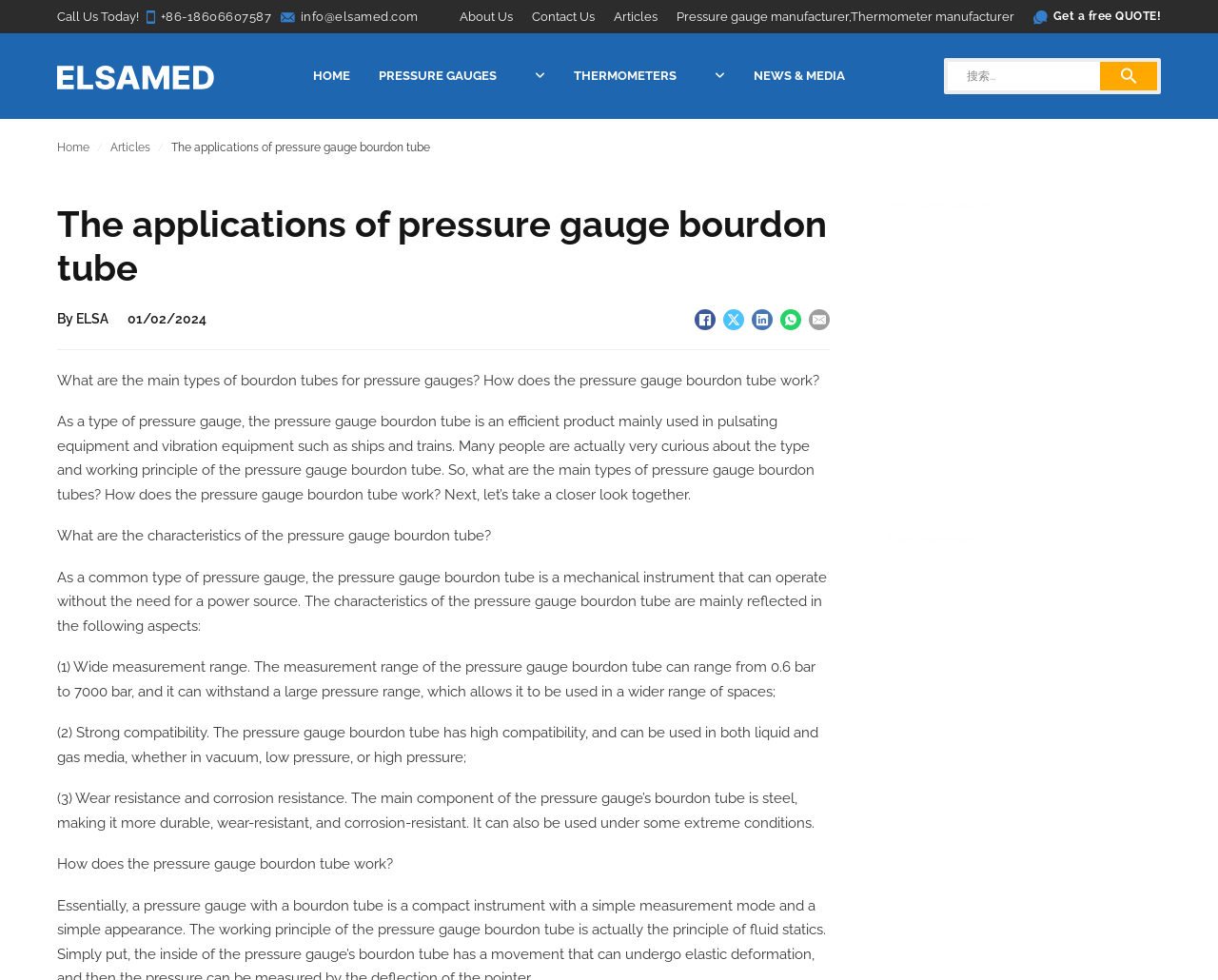Indicate the bounding box coordinates of the clickable region to achieve the following instruction: "Click 'Get a free QUOTE!'."

[0.848, 0.0, 0.953, 0.034]